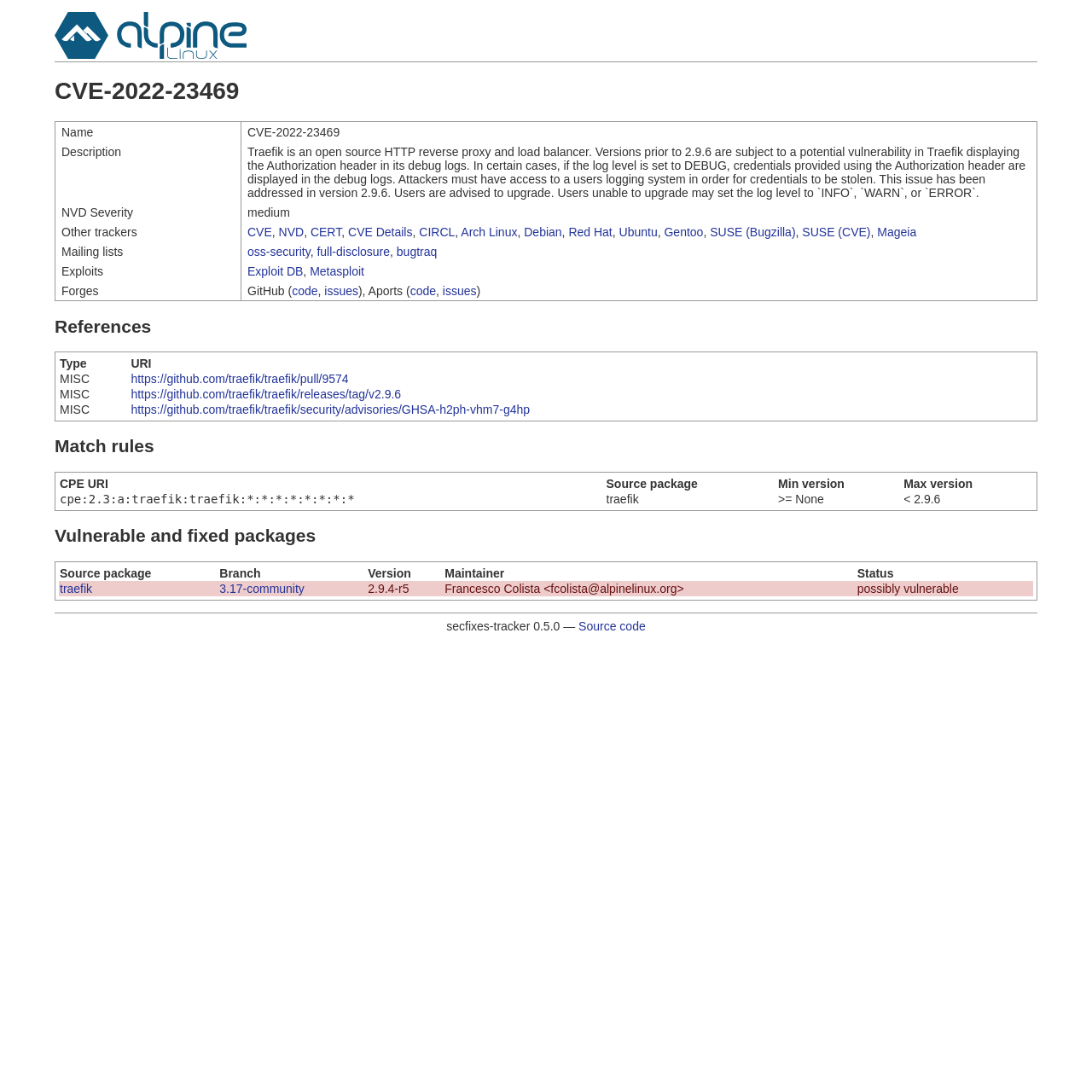Locate the bounding box coordinates of the segment that needs to be clicked to meet this instruction: "View CVE details".

[0.319, 0.206, 0.378, 0.219]